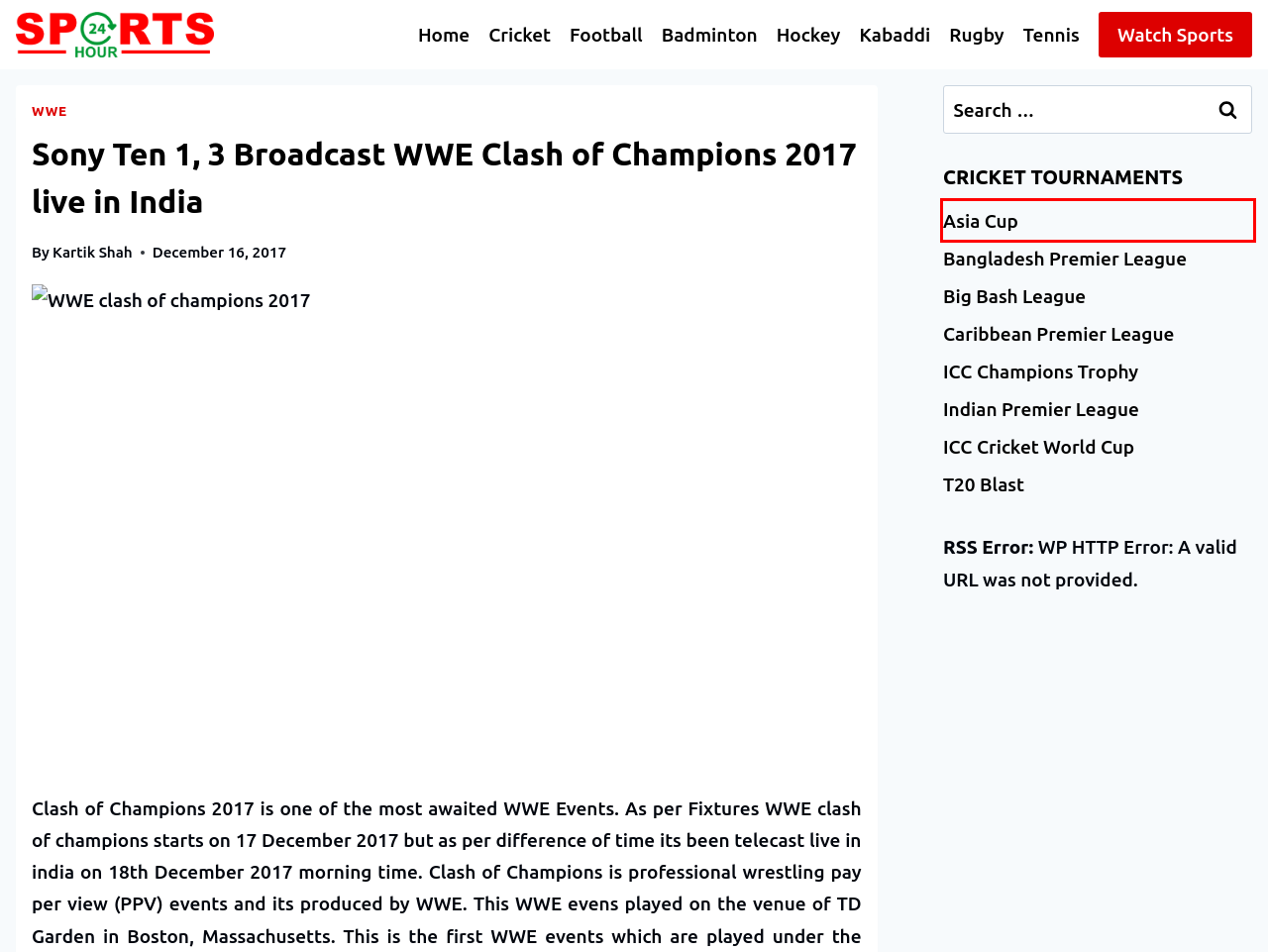Given a webpage screenshot with a red bounding box around a particular element, identify the best description of the new webpage that will appear after clicking on the element inside the red bounding box. Here are the candidates:
A. Indian Premier League - IPL Archives - Sports24hour
B. Football Archives - Sports24hour
C. Badminton Archives - Sports24hour
D. Bangladesh Premier League - BPL Archives - Sports24hour
E. Sports24hour Breaking News, Live stream, Headlines of the day
F. Cricket Archives - Sports24hour
G. ICC Cricket World Cup Archives - Sports24hour
H. Asia Cup Archives - Sports24hour

H